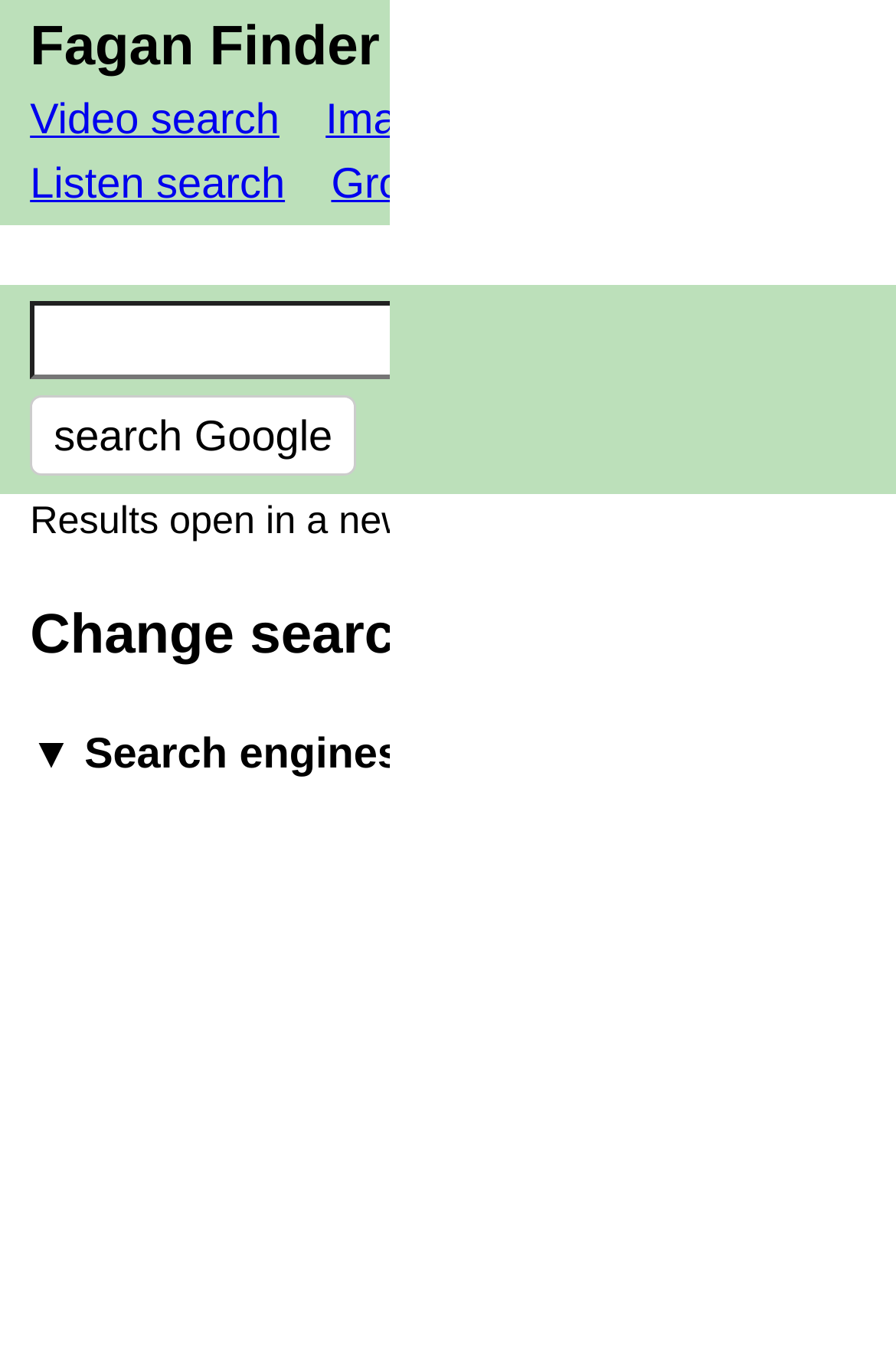Offer an extensive depiction of the webpage and its key elements.

The webpage is titled "Fagan Finder" and appears to be a comprehensive search tool platform. At the top, there is a heading with the title "Fagan Finder". Below the title, there are four links aligned horizontally, labeled "Video search", "Image search", "Listen search", and "Group search", followed by an "About" link. 

Underneath these links, there is a search section with a heading labeled "Search". This section contains a search box, a "search Google" button, and a note stating "Results open in a new window." 

Further down, there is a section titled "Change search tool" with a dropdown menu labeled "Search engines". This menu contains several search engine options, including Google, Google — verbatim, Bing, Yandex, Qwant, Exalead, and Mojeek, each represented by a button. These buttons are stacked vertically, taking up most of the page's content area.